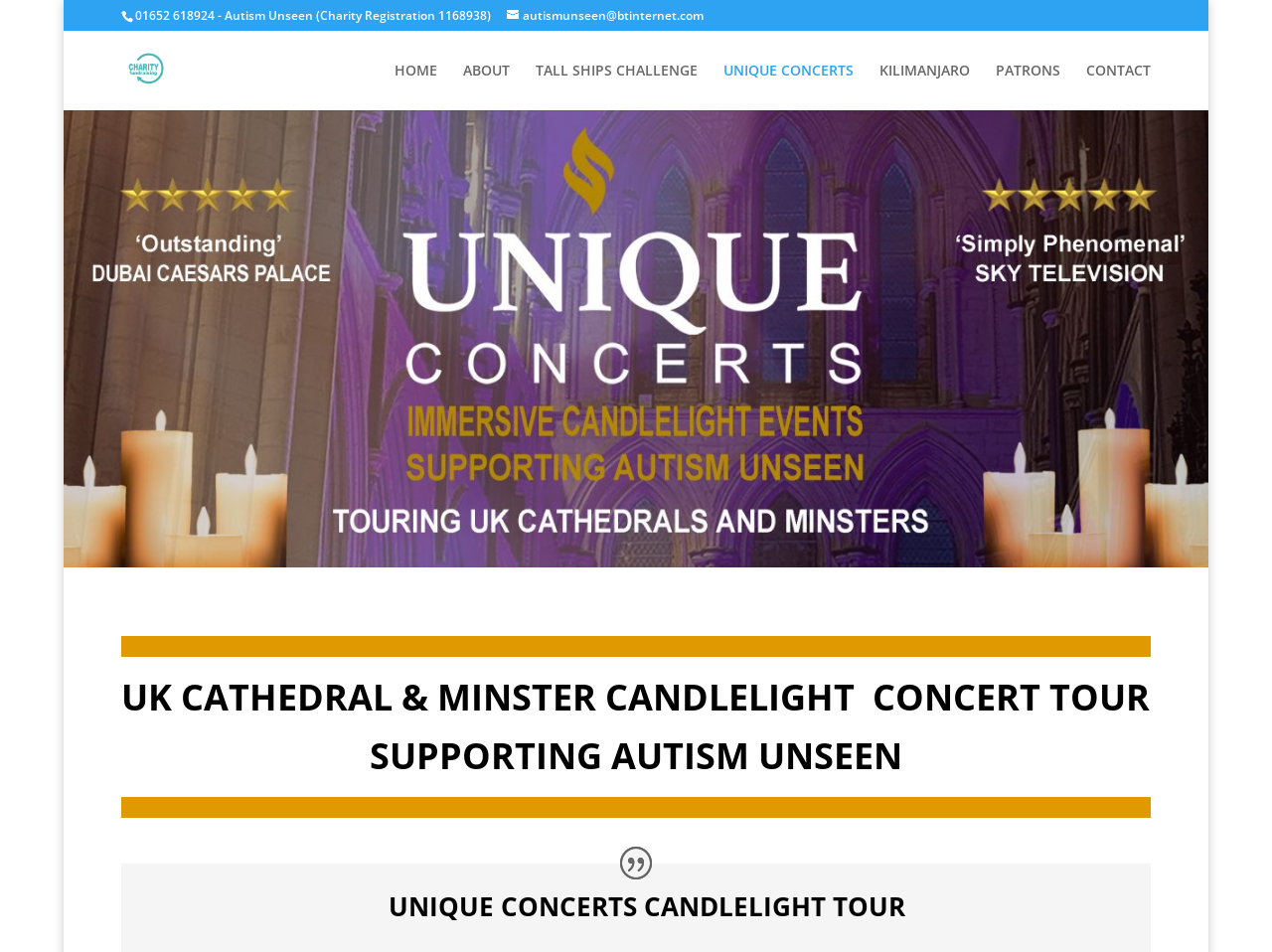Given the description "Accessibility Statement", determine the bounding box of the corresponding UI element.

None